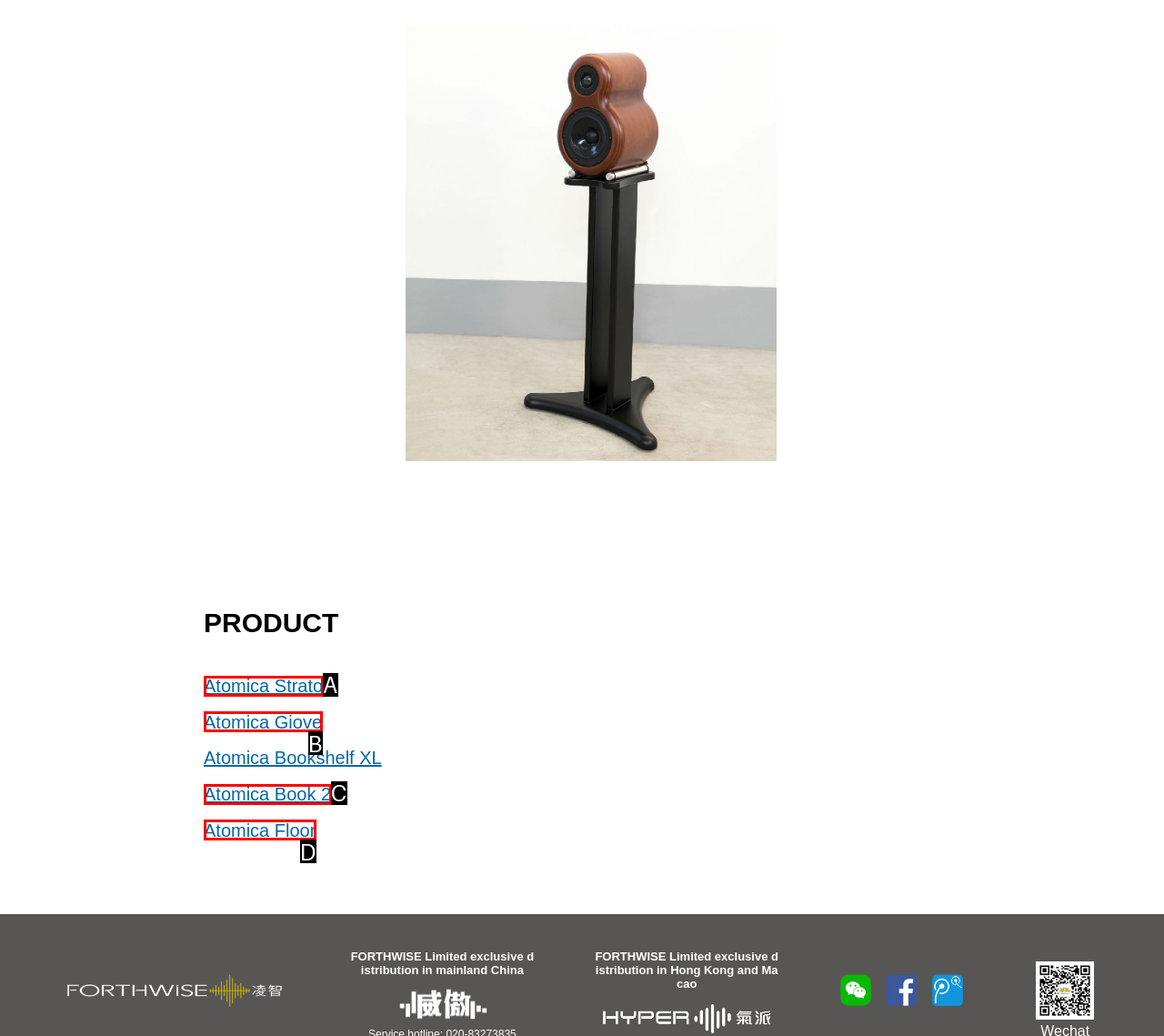Select the letter of the HTML element that best fits the description: Atomica Strato
Answer with the corresponding letter from the provided choices.

A